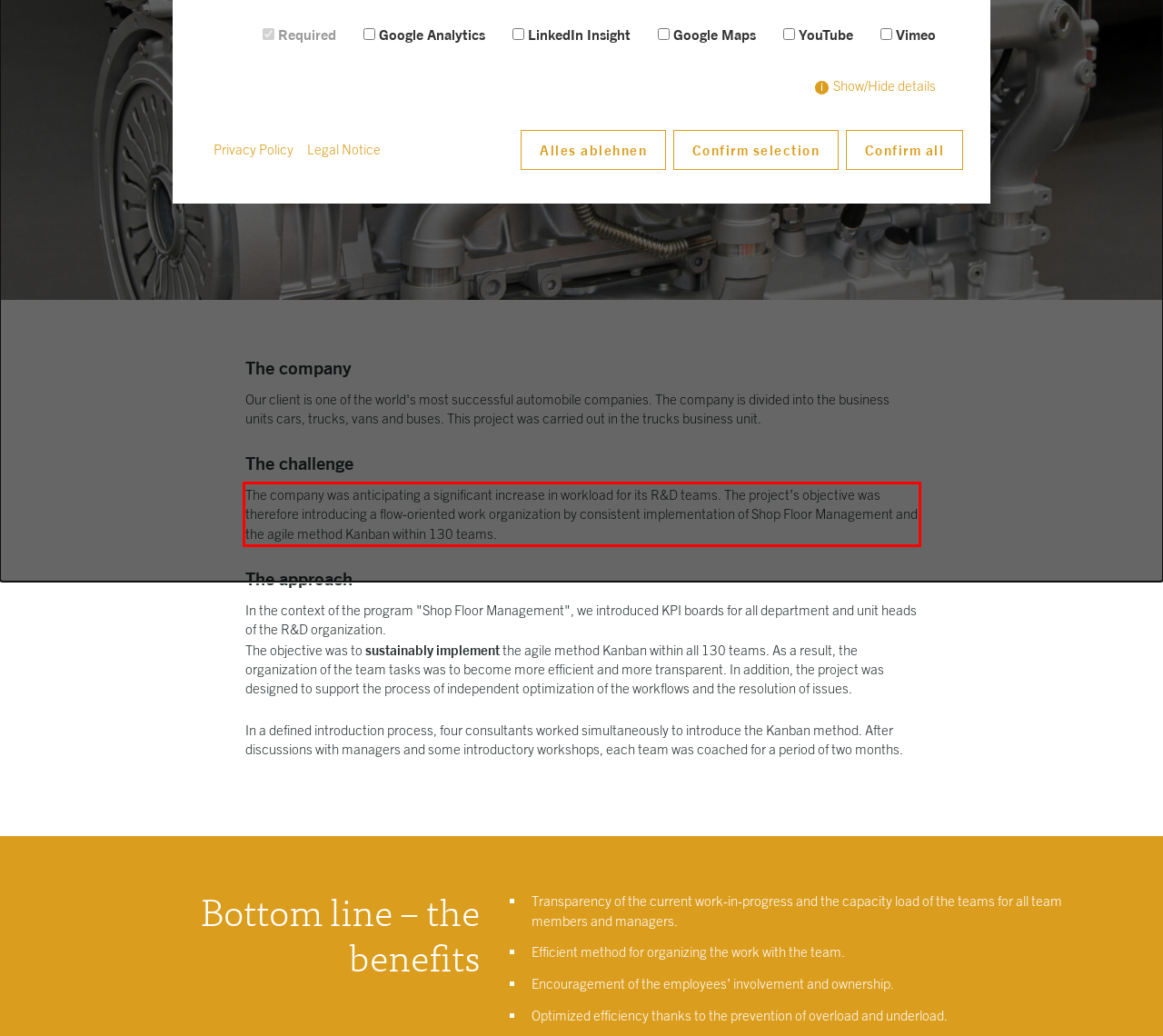You have a screenshot of a webpage where a UI element is enclosed in a red rectangle. Perform OCR to capture the text inside this red rectangle.

The company was anticipating a significant increase in workload for its R&D teams. The project’s objective was therefore introducing a flow-oriented work organization by consistent implementation of Shop Floor Management and the agile method Kanban within 130 teams.